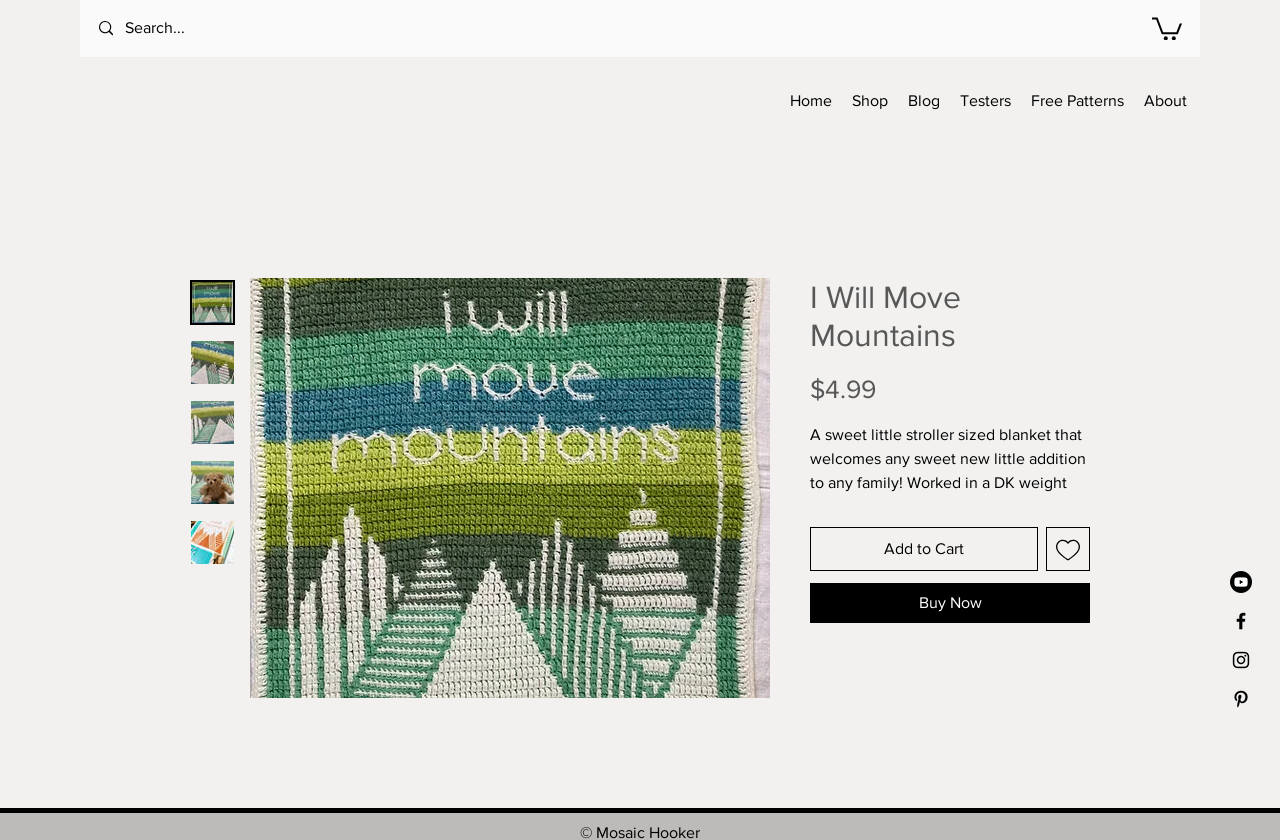Indicate the bounding box coordinates of the clickable region to achieve the following instruction: "Visit the Youtube channel."

[0.961, 0.679, 0.978, 0.705]